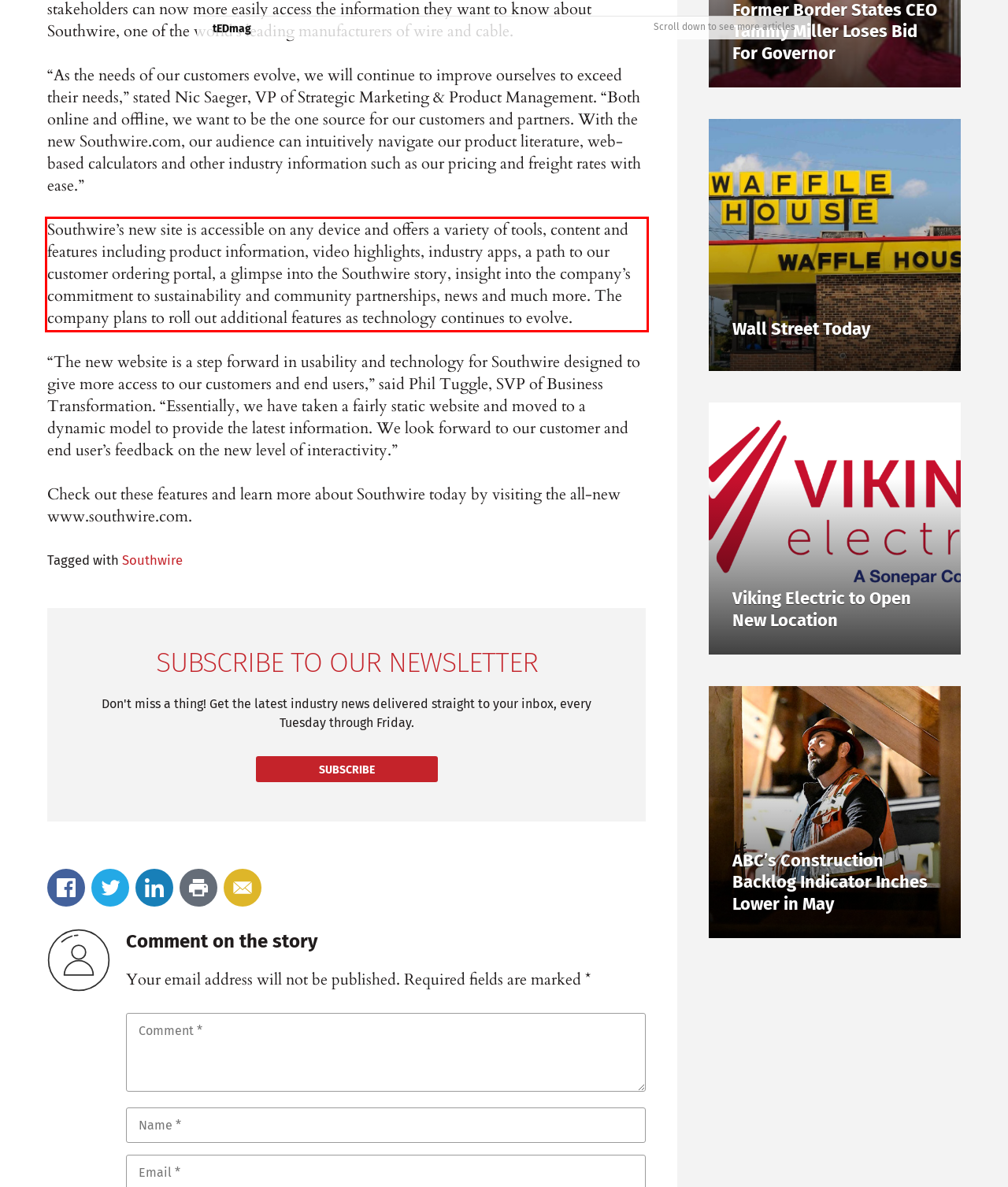You are presented with a webpage screenshot featuring a red bounding box. Perform OCR on the text inside the red bounding box and extract the content.

Southwire’s new site is accessible on any device and offers a variety of tools, content and features including product information, video highlights, industry apps, a path to our customer ordering portal, a glimpse into the Southwire story, insight into the company’s commitment to sustainability and community partnerships, news and much more. The company plans to roll out additional features as technology continues to evolve.